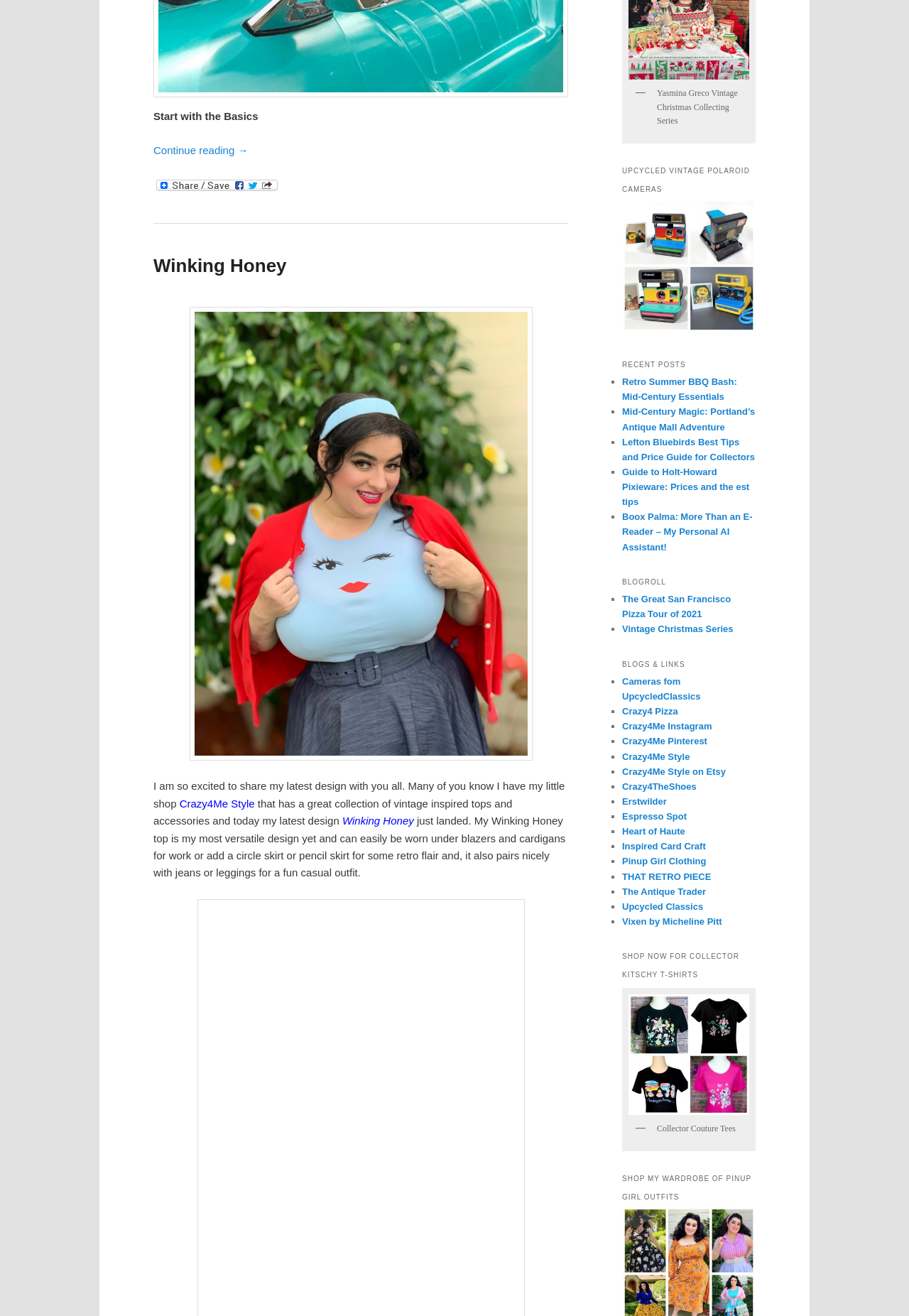Find the bounding box coordinates for the area that must be clicked to perform this action: "Share the post".

[0.169, 0.131, 0.309, 0.148]